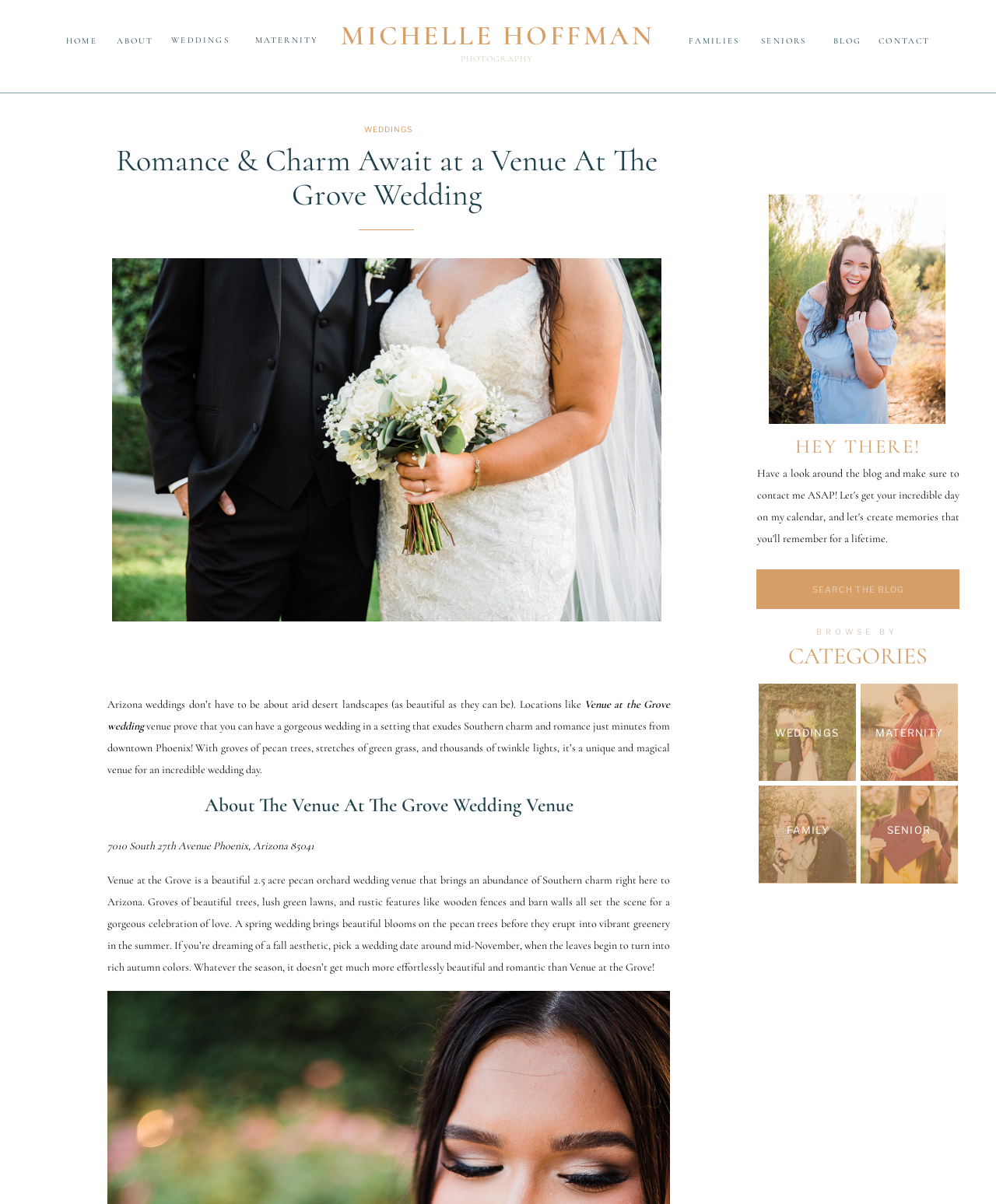Locate the bounding box coordinates of the element that needs to be clicked to carry out the instruction: "Browse the 'MATERNITY' category". The coordinates should be given as four float numbers ranging from 0 to 1, i.e., [left, top, right, bottom].

[0.866, 0.603, 0.96, 0.616]